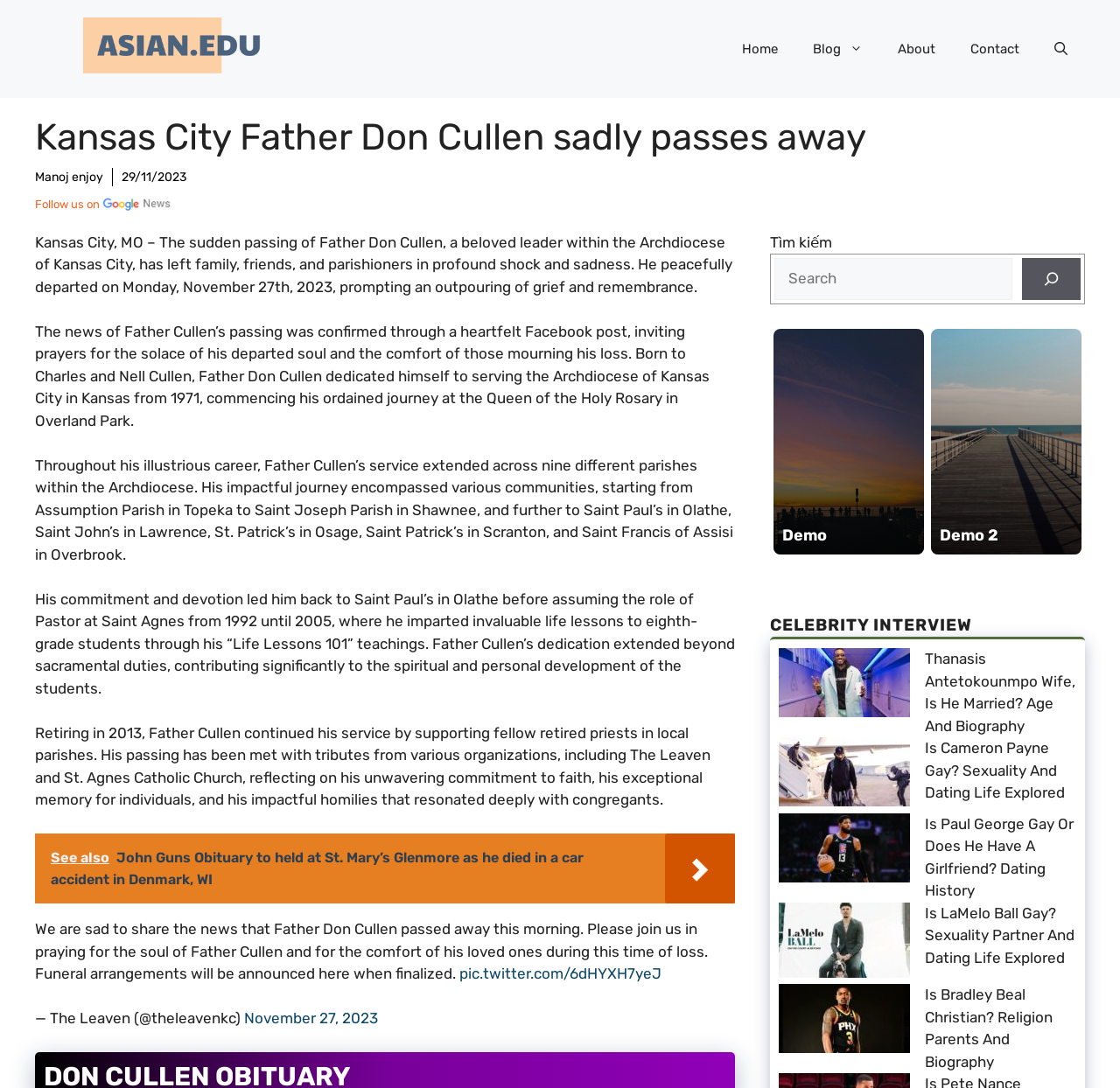Predict the bounding box coordinates of the UI element that matches this description: "alt="Demo"". The coordinates should be in the format [left, top, right, bottom] with each value between 0 and 1.

[0.691, 0.302, 0.825, 0.51]